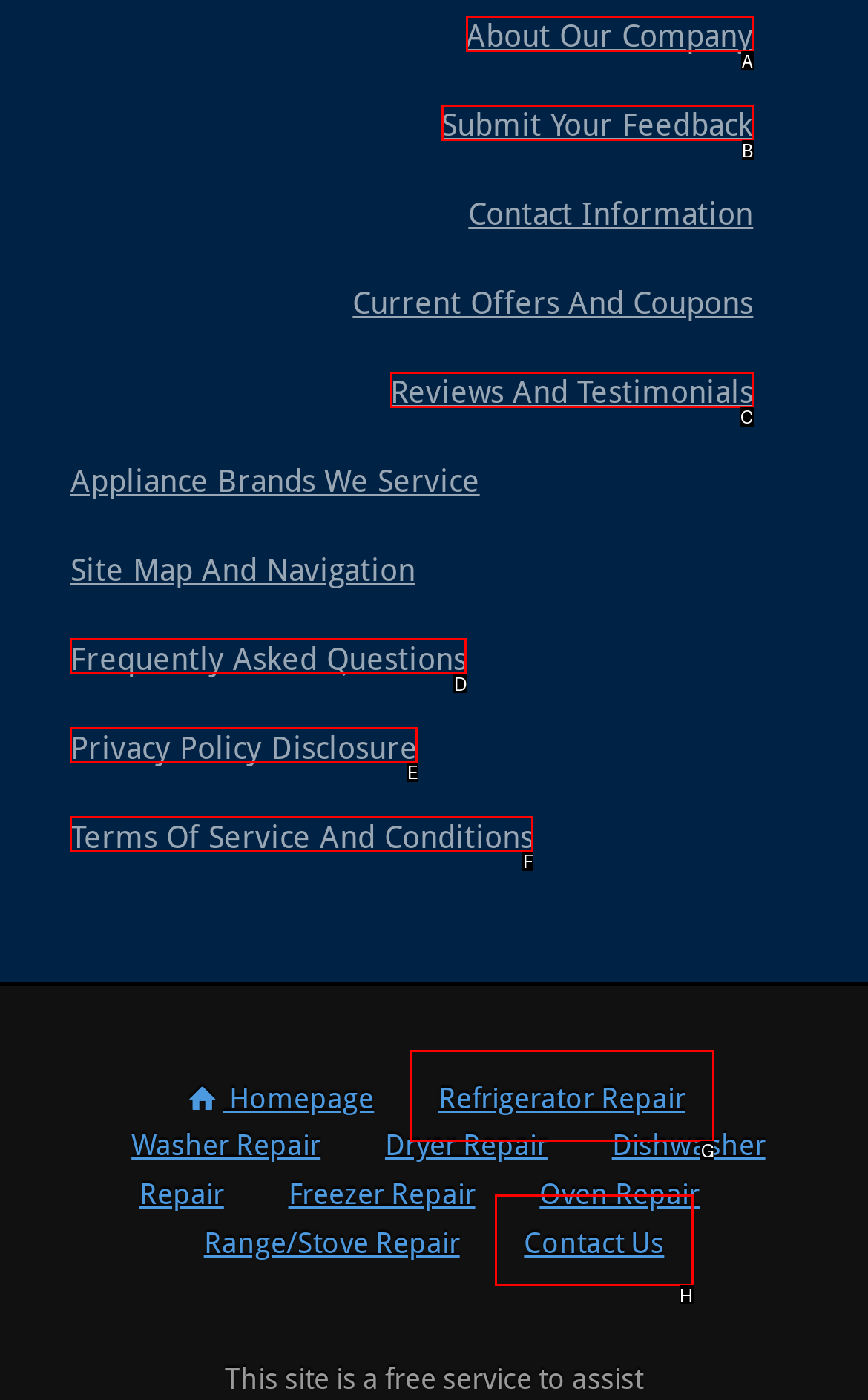Please determine which option aligns with the description: Privacy Policy Disclosure. Respond with the option’s letter directly from the available choices.

E